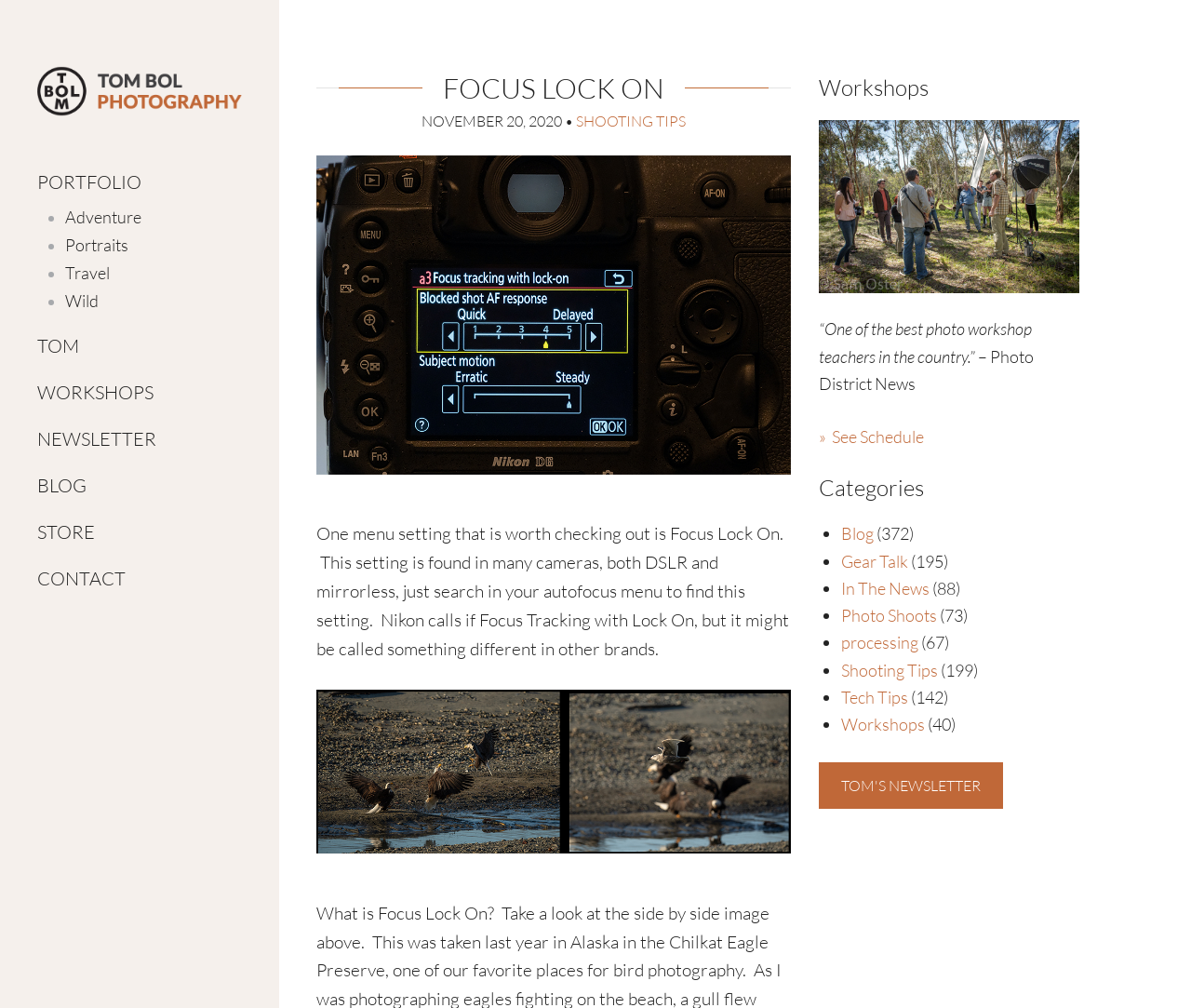Find the bounding box coordinates for the UI element whose description is: "Adventure". The coordinates should be four float numbers between 0 and 1, in the format [left, top, right, bottom].

[0.055, 0.207, 0.219, 0.223]